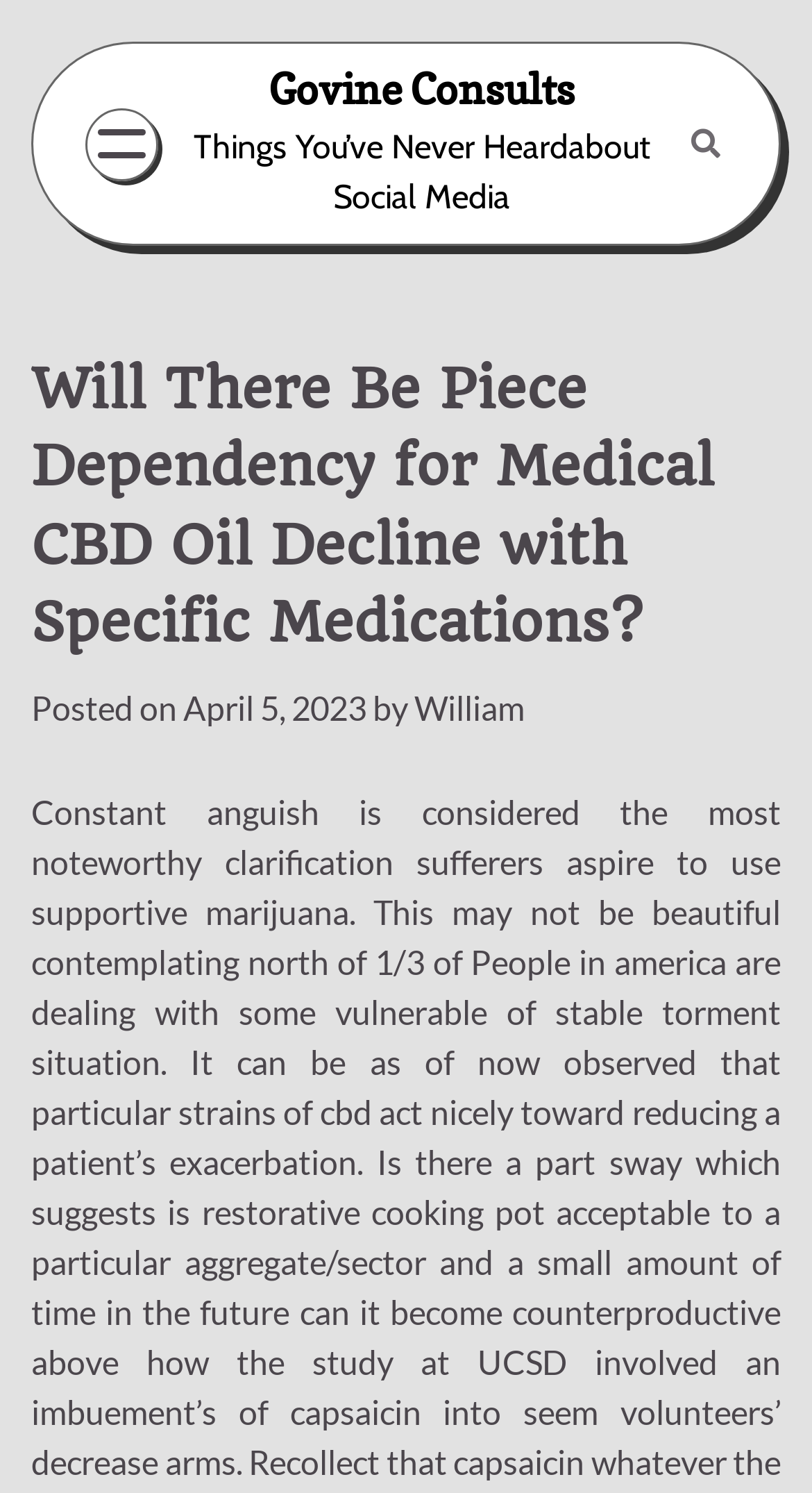What is the purpose of the button with no text?
From the image, respond using a single word or phrase.

To expand the primary menu